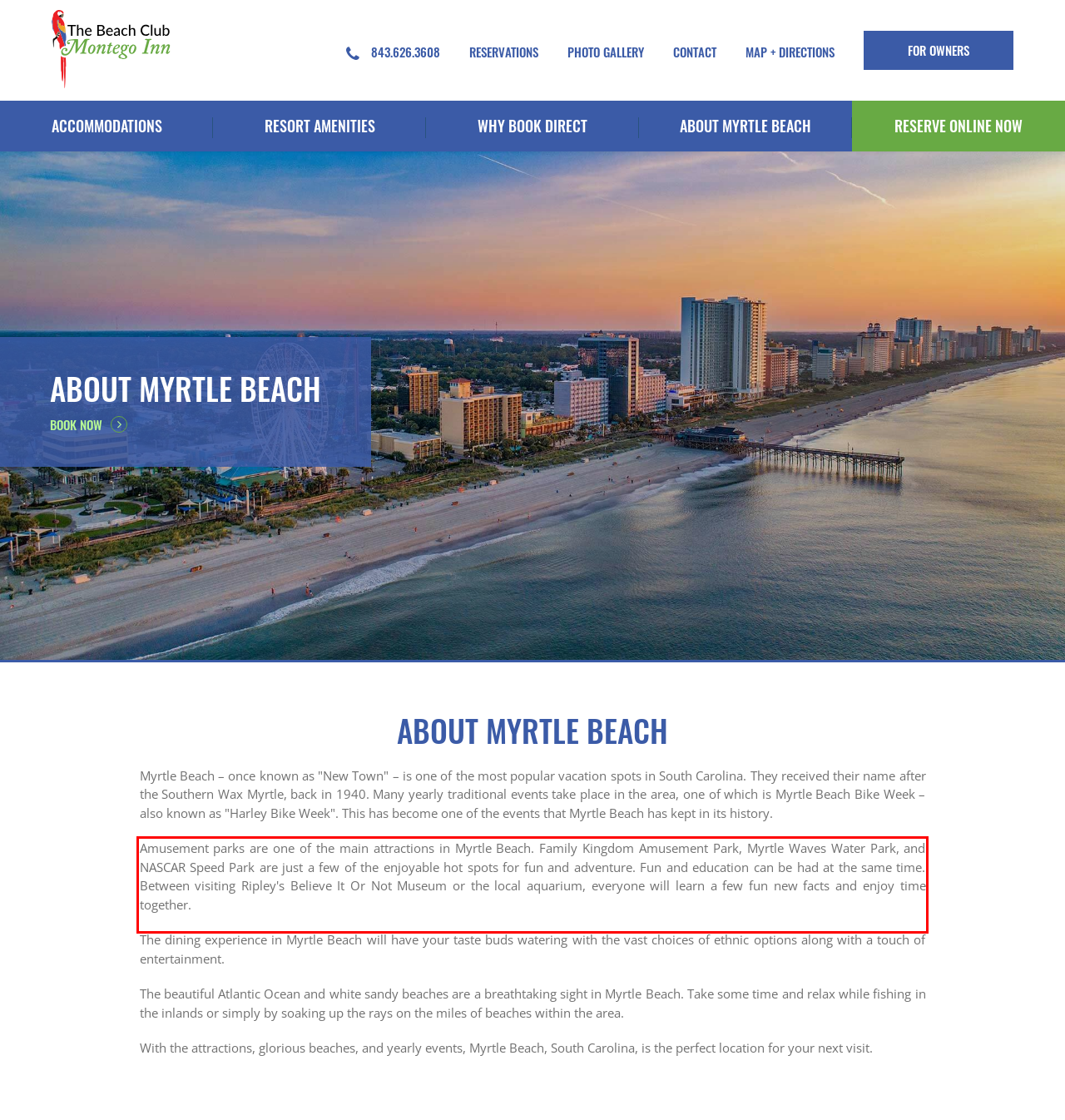Review the webpage screenshot provided, and perform OCR to extract the text from the red bounding box.

Amusement parks are one of the main attractions in Myrtle Beach. Family Kingdom Amusement Park, Myrtle Waves Water Park, and NASCAR Speed Park are just a few of the enjoyable hot spots for fun and adventure. Fun and education can be had at the same time. Between visiting Ripley's Believe It Or Not Museum or the local aquarium, everyone will learn a few fun new facts and enjoy time together.